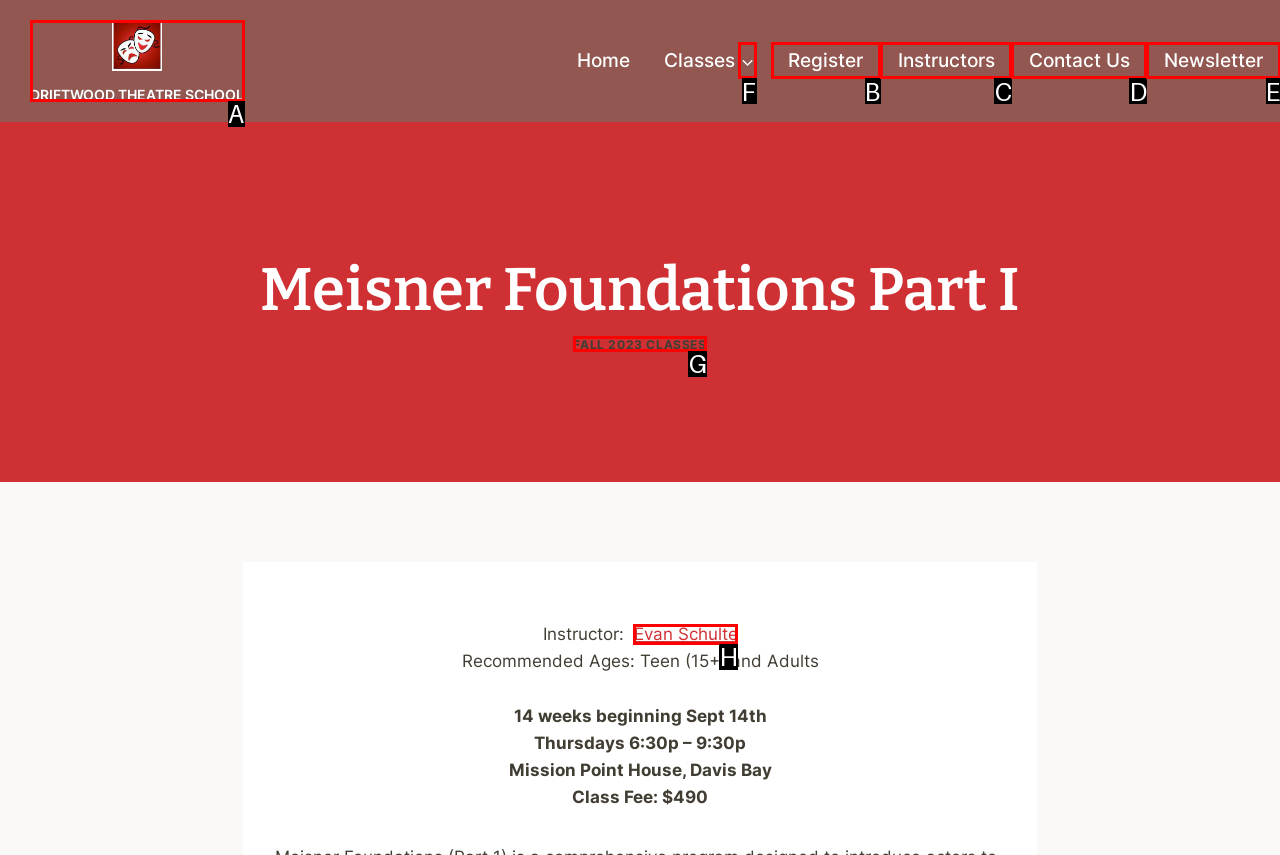Tell me which one HTML element I should click to complete the following task: Click the Classes dropdown menu Answer with the option's letter from the given choices directly.

F